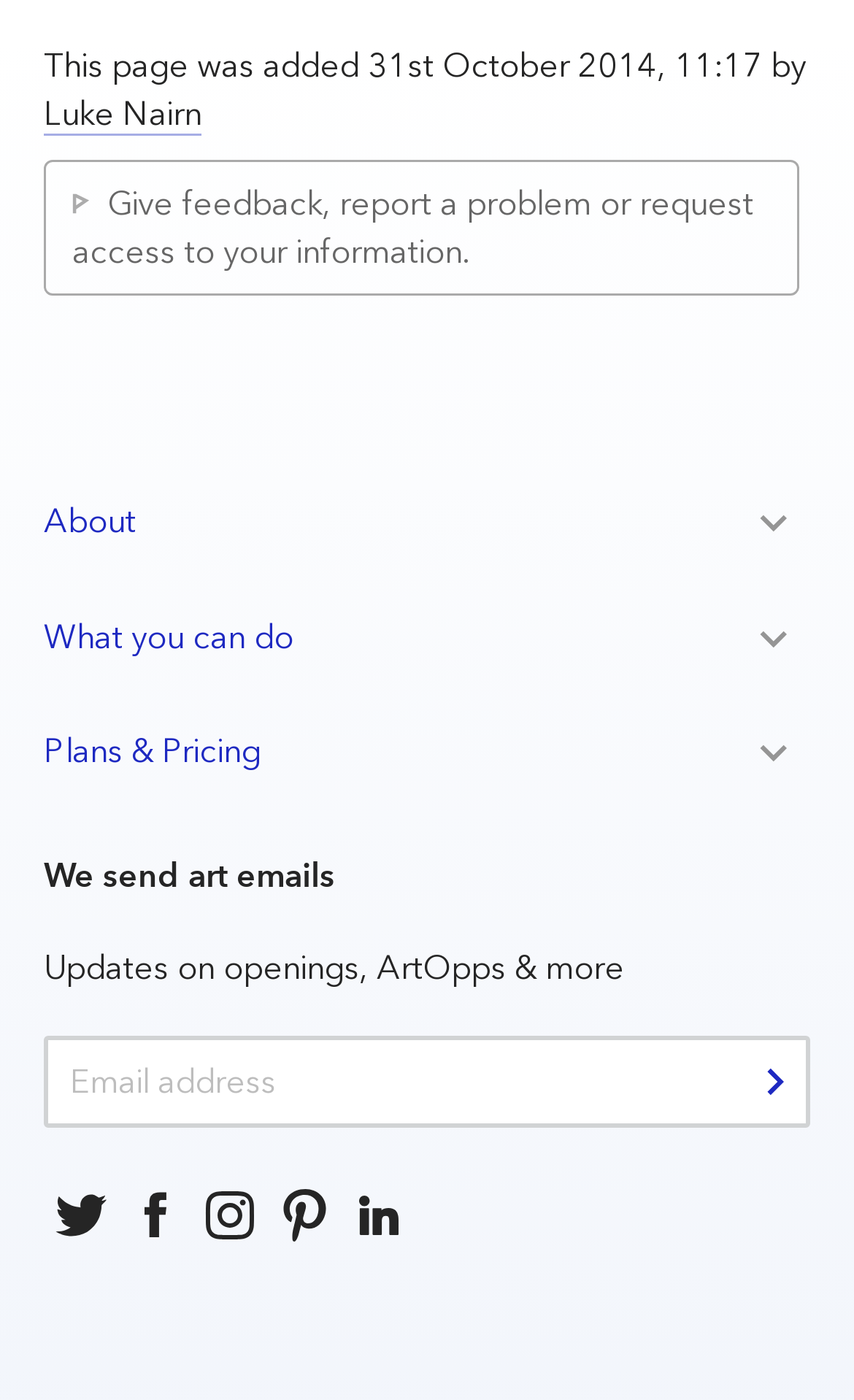Please determine the bounding box coordinates of the element's region to click for the following instruction: "Enter email address to receive art updates".

[0.051, 0.739, 0.949, 0.805]